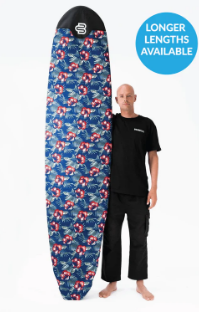What information does the circular graphic provide?
Please provide a comprehensive answer to the question based on the webpage screenshot.

In the top right corner of the image, there is a circular graphic that reads 'LONGER LENGTHS AVAILABLE'. This graphic indicates that the surfboard cover comes in various sizes to accommodate different surfboard lengths, providing customers with flexibility and options to choose from.